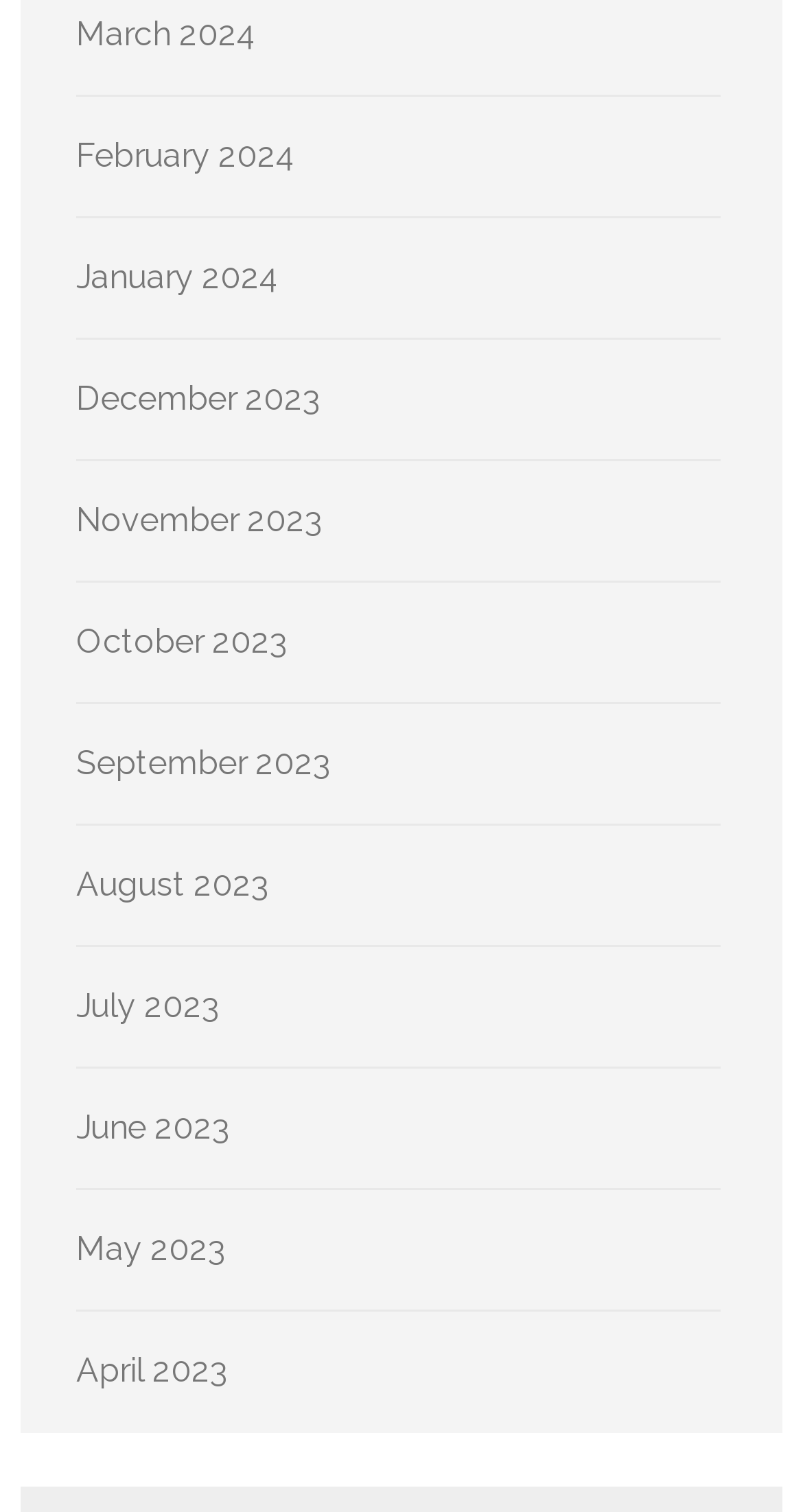Determine the bounding box coordinates of the region to click in order to accomplish the following instruction: "Access December 2023". Provide the coordinates as four float numbers between 0 and 1, specifically [left, top, right, bottom].

[0.095, 0.251, 0.4, 0.277]